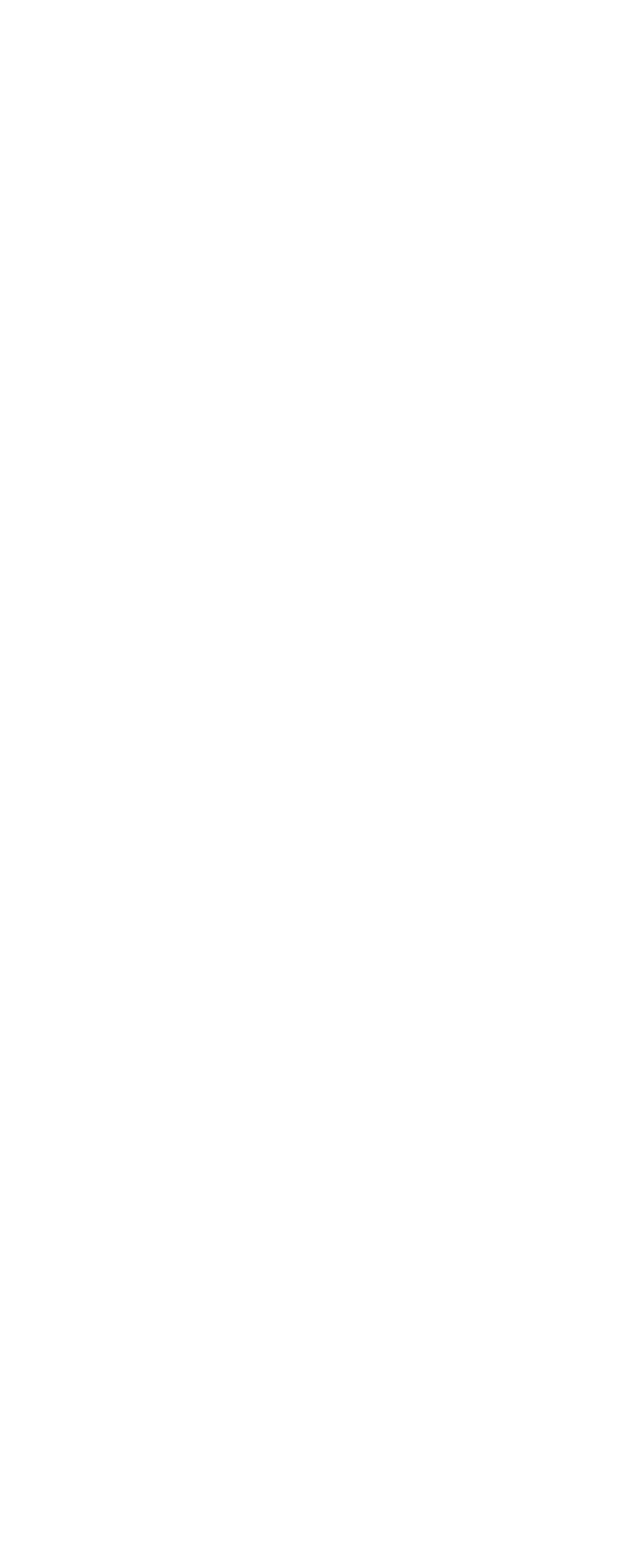How many video-related links are there on this webpage?
Provide a detailed answer to the question, using the image to inform your response.

I searched for links related to videos and found two links: 'Video' and 'Readings & Video: Olduvai Theory, Peak Oil, Collapse, & more…'.